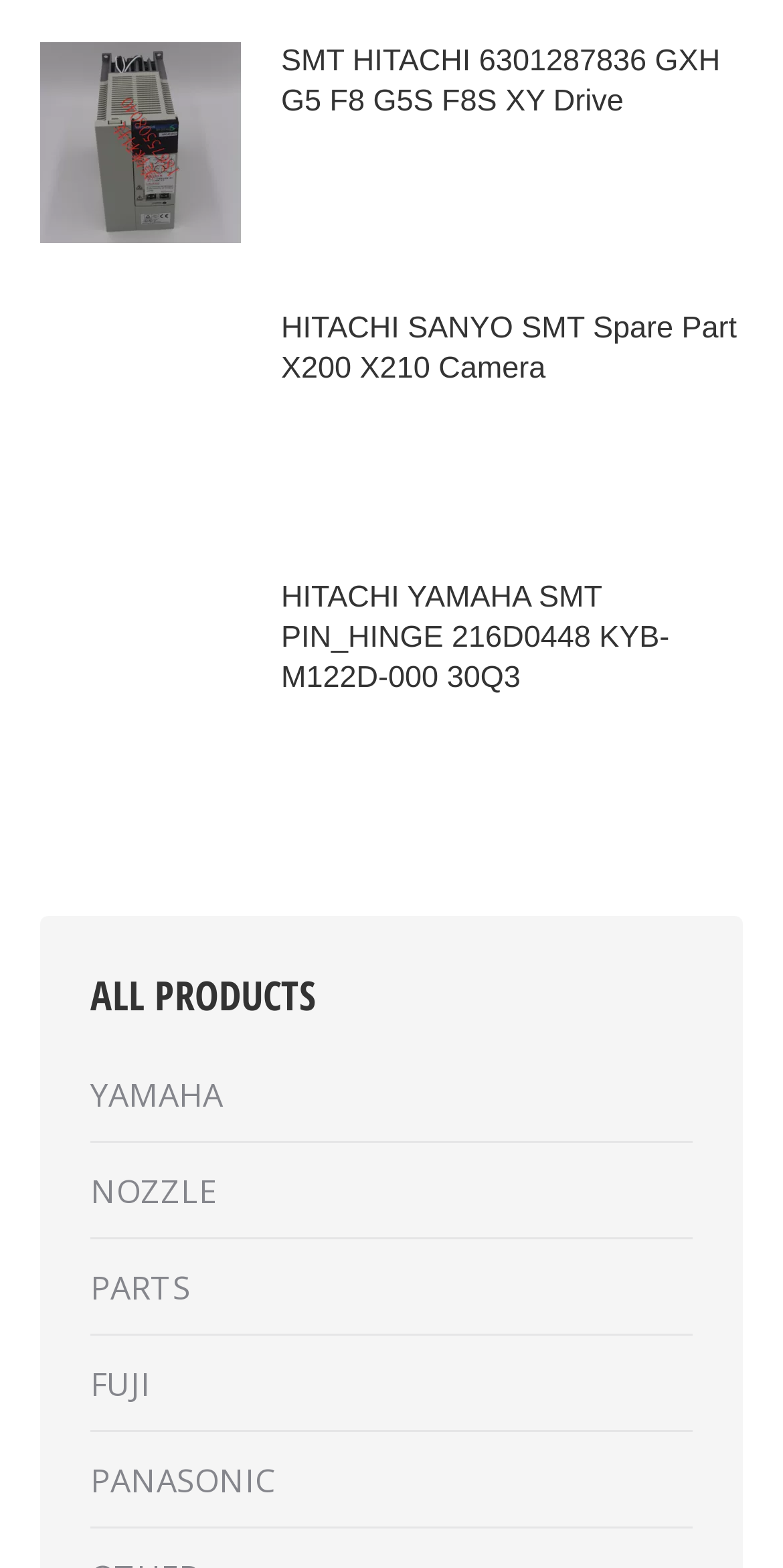Reply to the question below using a single word or brief phrase:
What is the last product category listed?

PANASONIC